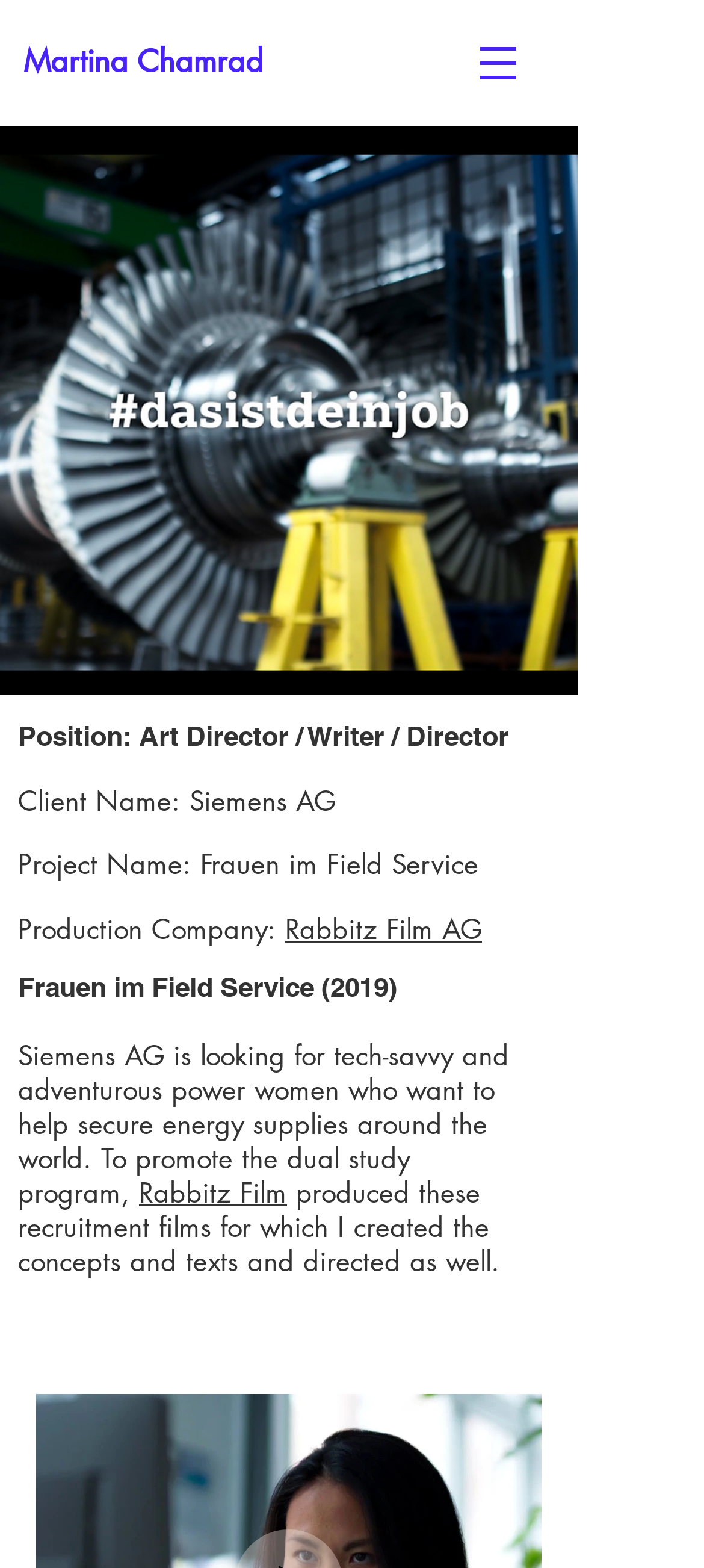What is the position of Martina Chamrad?
Kindly answer the question with as much detail as you can.

I found the position of Martina Chamrad by looking at the StaticText element with the text 'Position: Art Director / Writer / Director' which is located at [0.026, 0.46, 0.723, 0.479] on the webpage.